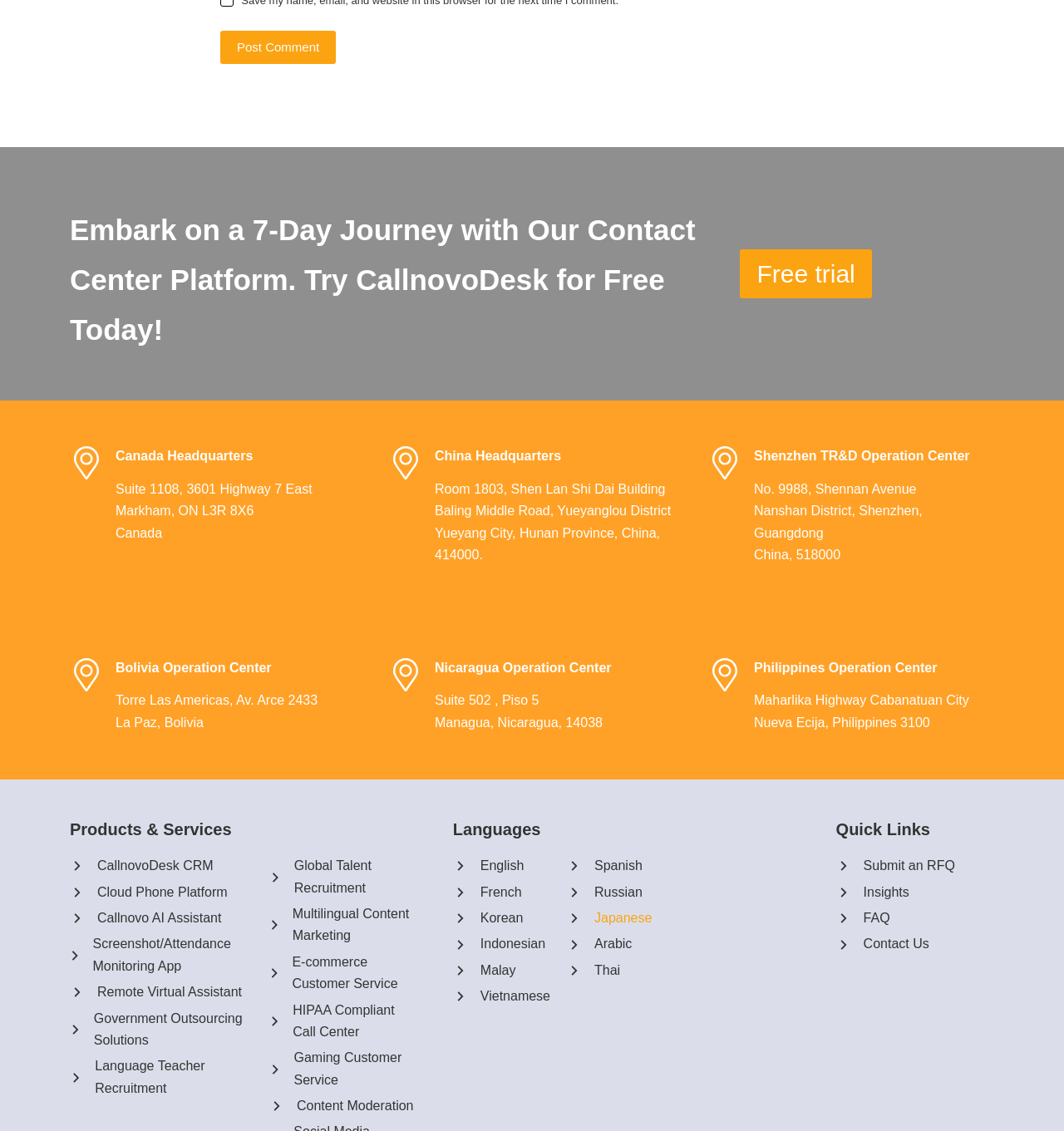Provide a short answer using a single word or phrase for the following question: 
What is the last language listed?

French